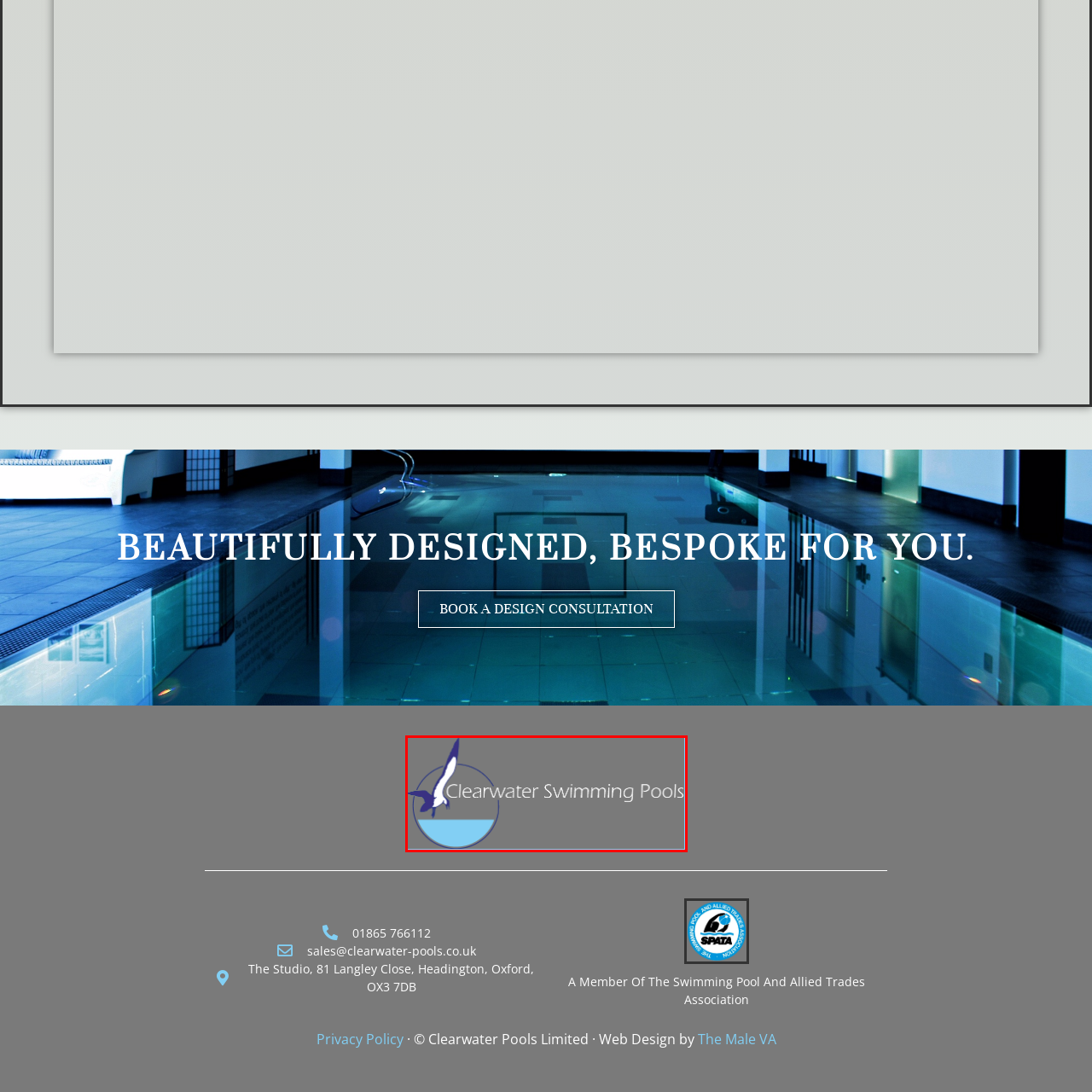Pay attention to the image encircled in red and give a thorough answer to the subsequent question, informed by the visual details in the image:
What is the tone conveyed by the logo?

The caption suggests that the logo conveys a sense of tranquility and quality associated with bespoke swimming pool services, which is achieved through the elegant design and modern font used in the logo.